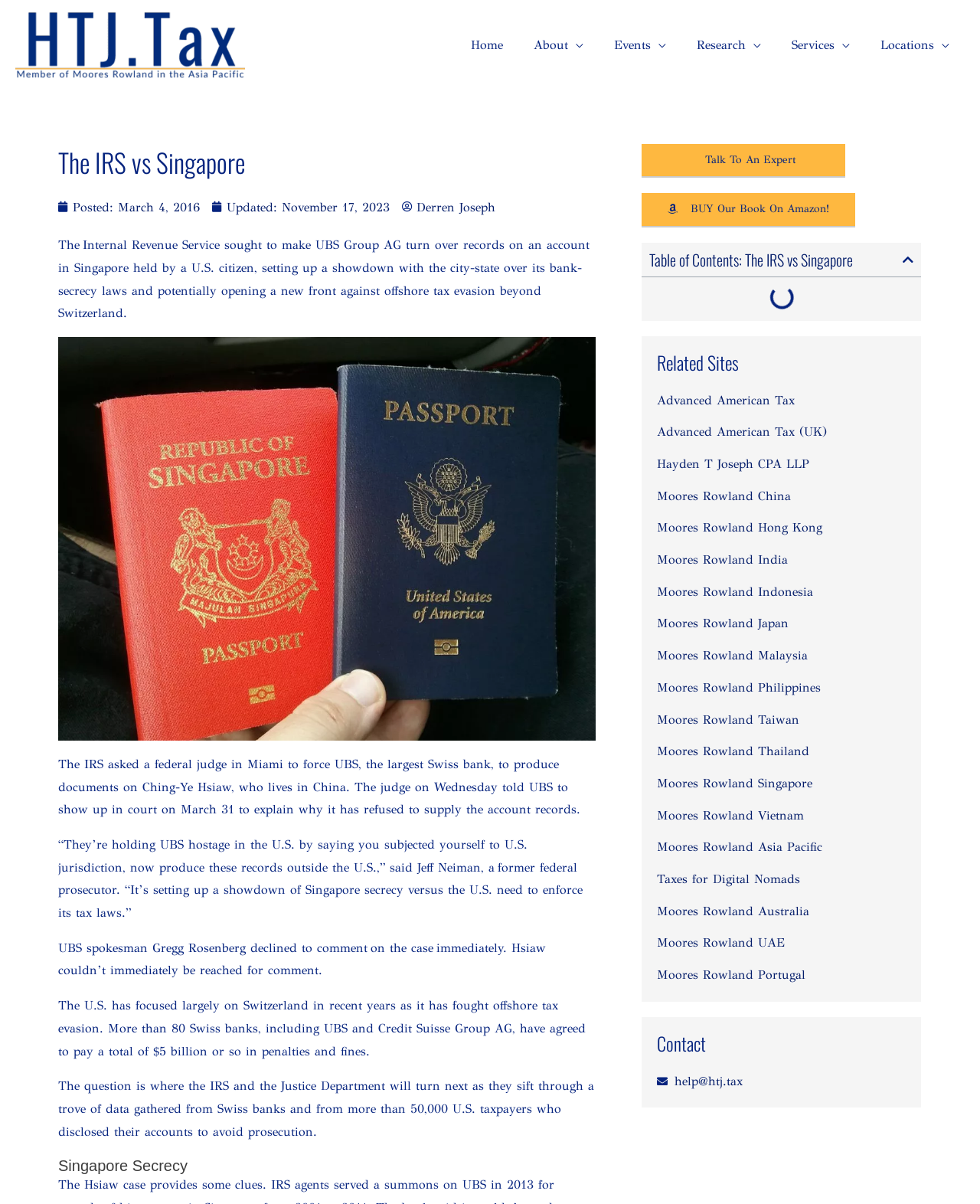Illustrate the webpage's structure and main components comprehensively.

The webpage is titled "The IRS vs Singapore - HTJ Tax" and features a prominent logo and navigation menu at the top. The navigation menu has several links, including "Home", "About", "Events", "Research", "Services", and "Locations". 

Below the navigation menu, there is a heading that reads "The IRS vs Singapore". This is followed by a link to the article's posting date, "Posted: March 4, 2016", and an updated date, "Updated: November 17, 2023". The author's name, "Derren Joseph", is also displayed.

The main content of the webpage is an article that discusses the Internal Revenue Service's (IRS) efforts to obtain records from UBS Group AG related to a U.S. citizen's account in Singapore. The article is divided into several paragraphs, with an image inserted in between. The text describes the IRS's request to a federal judge in Miami to force UBS to produce documents, and quotes a former federal prosecutor on the implications of this case.

To the right of the article, there are several links and buttons, including "Talk To An Expert", "BUY Our Book On Amazon!", and a table of contents for the article. Below these links, there is a section titled "Related Sites" that lists several links to other websites, including Advanced American Tax, Hayden T Joseph CPA LLP, and Moores Rowland offices in various countries.

At the bottom of the webpage, there is a "Contact" section with a link to an email address, "help@htj.tax".